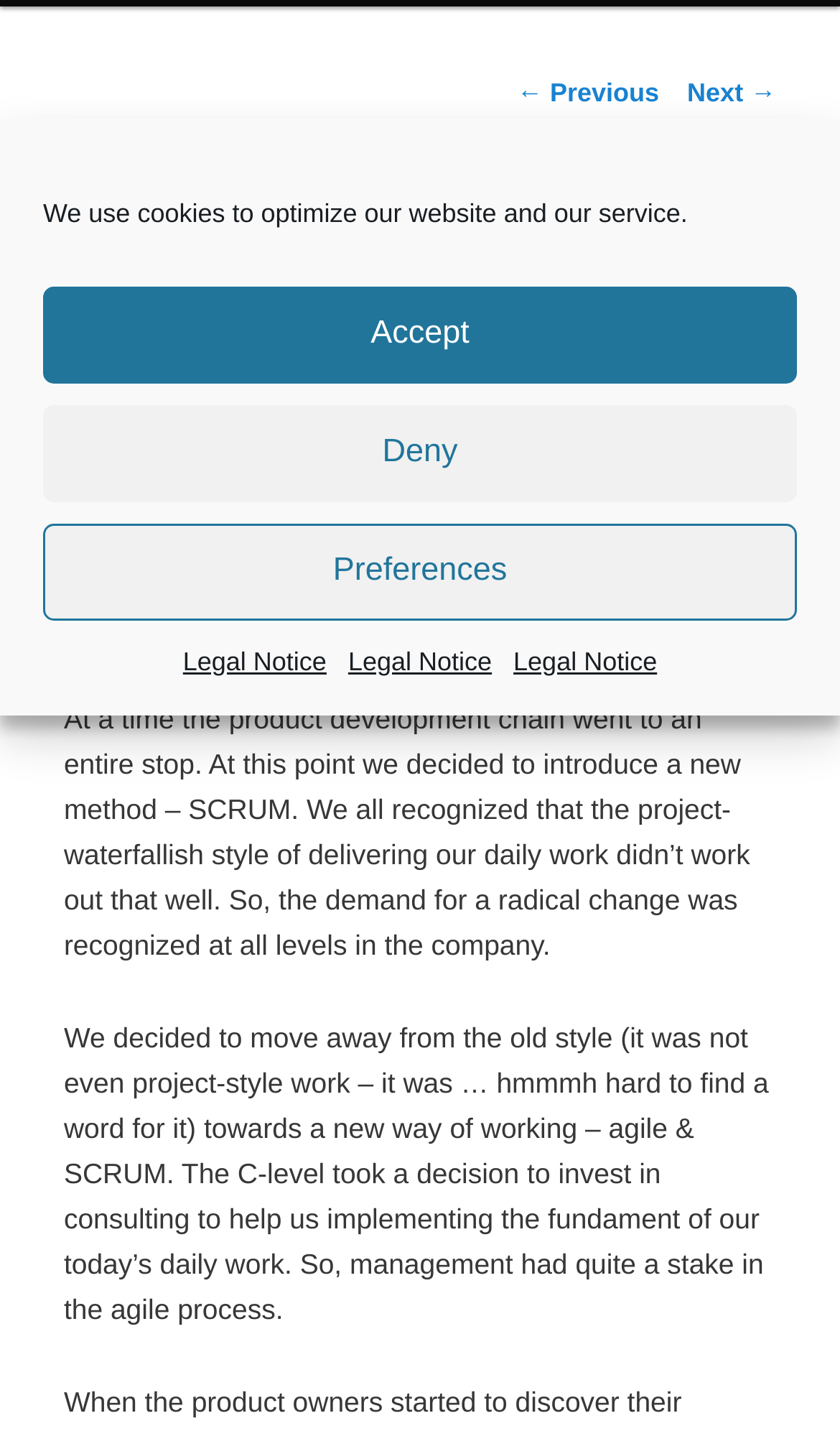Find the bounding box of the UI element described as follows: "Legal Notice".

[0.611, 0.448, 0.782, 0.477]